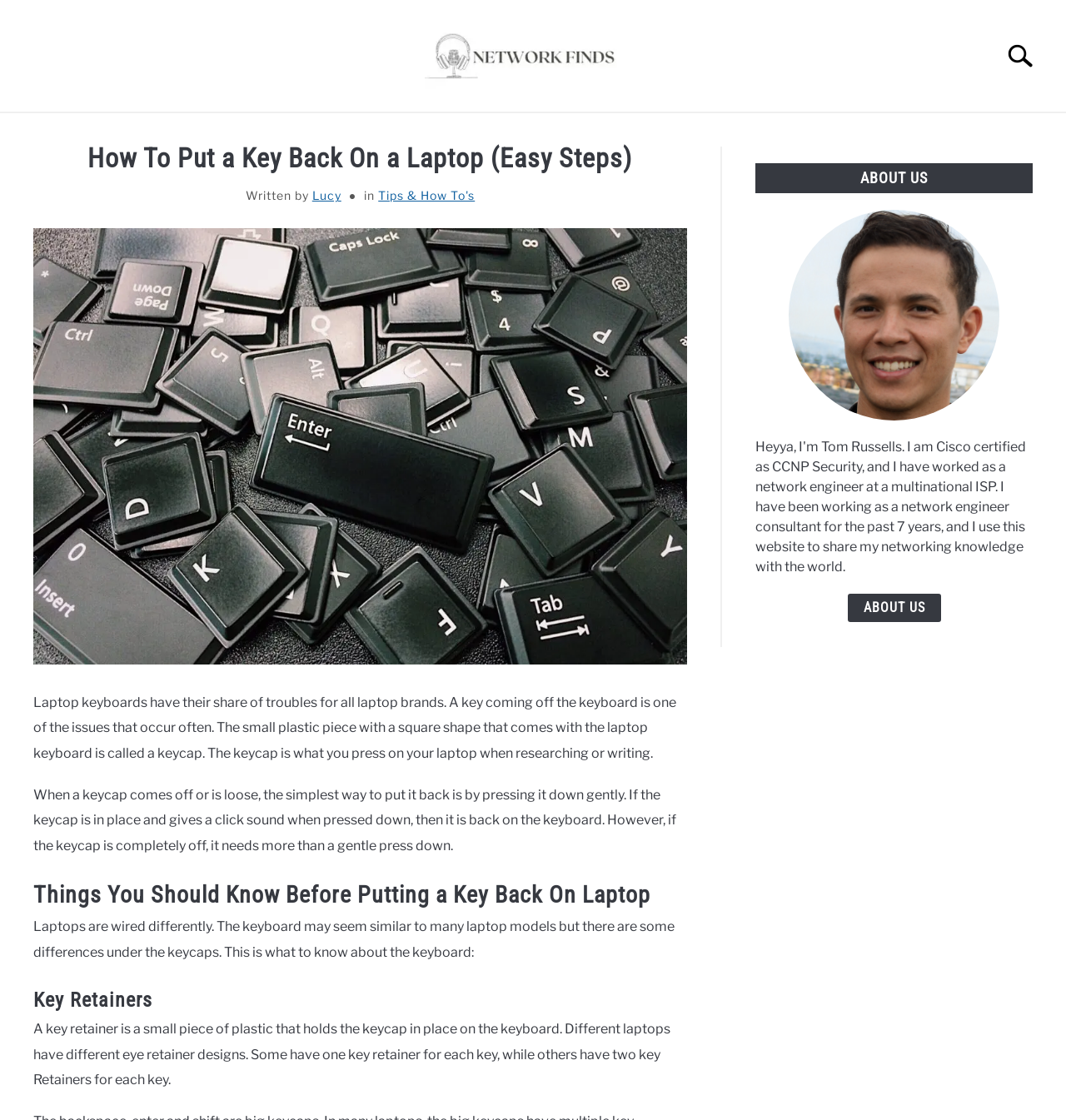Describe all the key features and sections of the webpage thoroughly.

The webpage is about a tutorial on how to put a key back on a laptop keyboard. At the top, there is a navigation menu with links to different sections of the website, including "HOME", "LAPTOP REVIEWS", "ROUTER & MODEMS", "WIFI EXTENDER", "COMPUTER ACCESSORIES", and "BLOG". 

Below the navigation menu, there is a header section with a title "How To Put a Key Back On a Laptop (Easy Steps)" and information about the author, Lucy, who wrote the article in the "Tips & How To's" category. 

To the right of the header section, there is an image related to the topic of the article. 

The main content of the article is divided into sections. The first section explains the issue of keys coming off laptop keyboards and how to put them back on. The text is followed by a section titled "Things You Should Know Before Putting a Key Back On Laptop", which discusses the differences in laptop keyboard designs. 

Further down, there is a section titled "Key Retainers" that explains the role of key retainers in holding keycaps in place on the keyboard. 

On the right side of the page, there is a complementary section with a heading "ABOUT US" and a button to learn more.